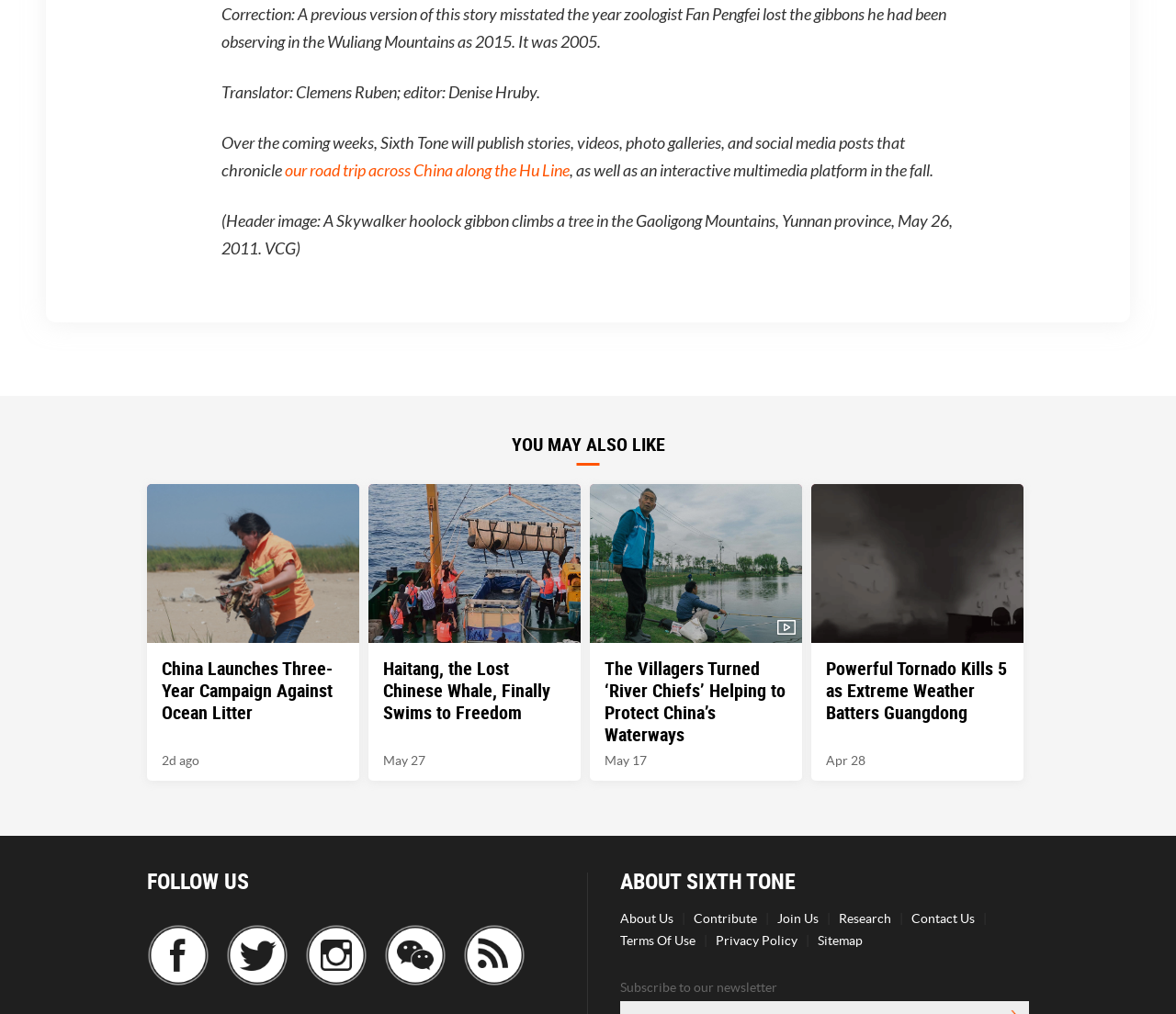Determine the bounding box coordinates for the clickable element to execute this instruction: "Click the link to read about China's campaign against ocean litter". Provide the coordinates as four float numbers between 0 and 1, i.e., [left, top, right, bottom].

[0.125, 0.477, 0.305, 0.77]